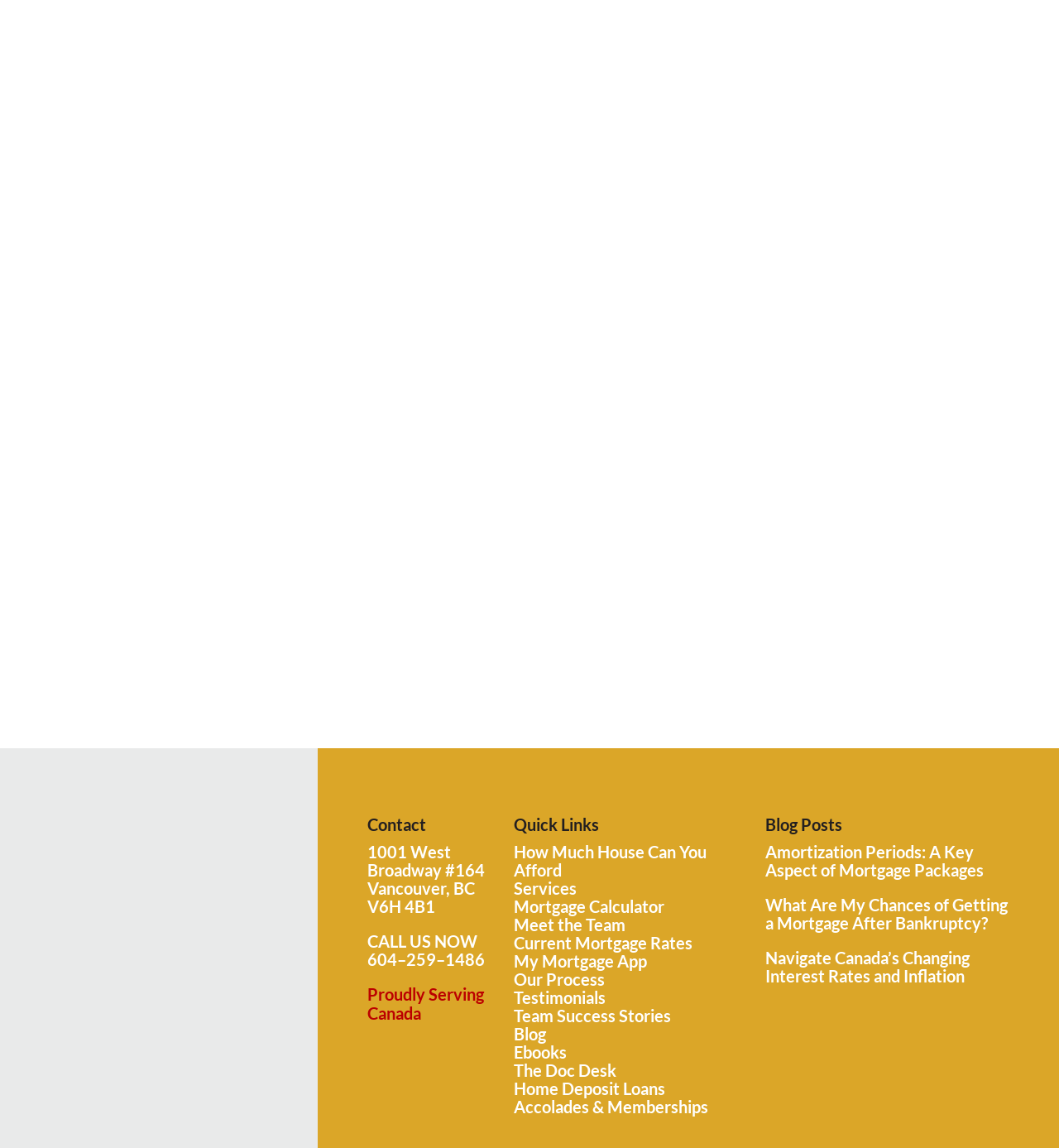Determine the bounding box coordinates of the section I need to click to execute the following instruction: "Read the blog post about amortization periods". Provide the coordinates as four float numbers between 0 and 1, i.e., [left, top, right, bottom].

[0.722, 0.733, 0.929, 0.767]